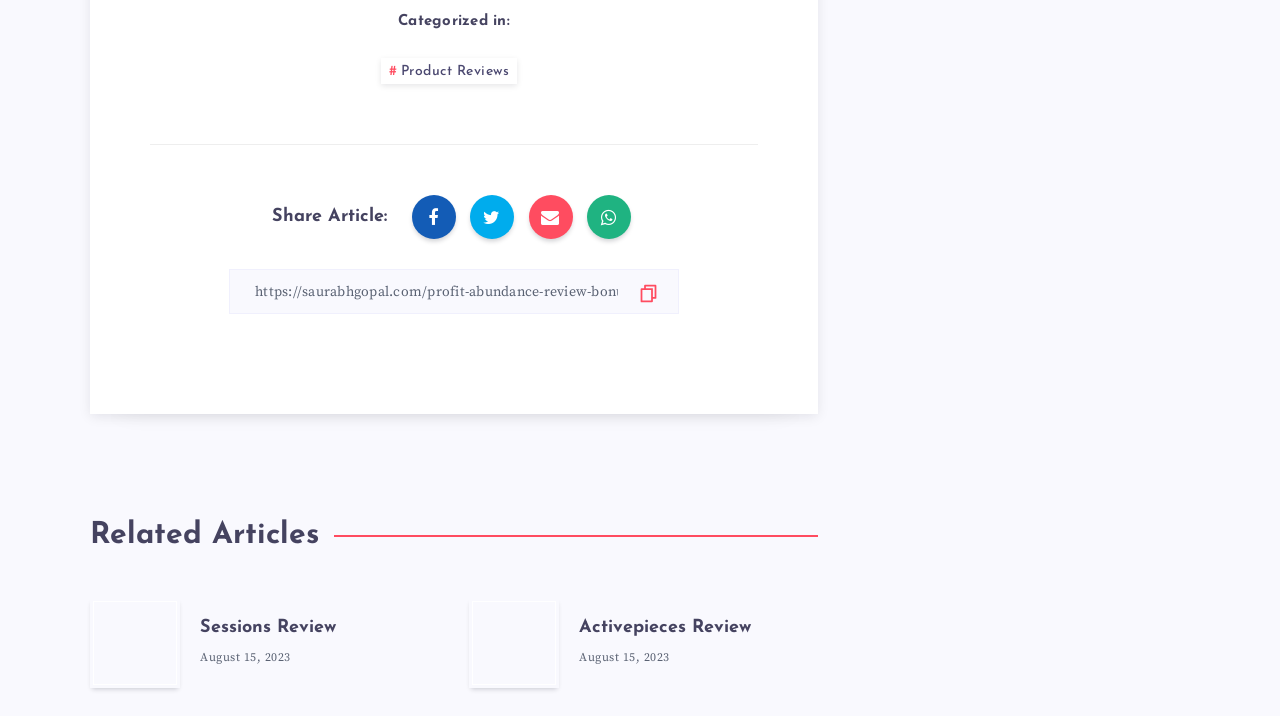What is the date of the 'Sessions Review' article?
Offer a detailed and full explanation in response to the question.

The date of the 'Sessions Review' article can be found below the heading 'Sessions Review'. The time element with the text 'August 15, 2023' indicates the date of the article.